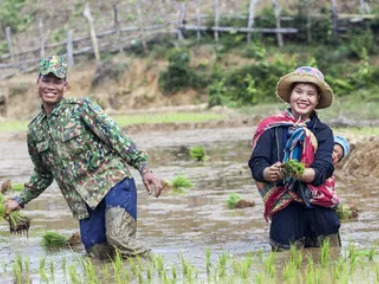What is the woman wearing on her head?
Look at the image and respond to the question as thoroughly as possible.

The caption describes the woman as wearing a traditional hat, which suggests that she is dressed in a culturally significant attire, possibly related to the agricultural community or Vietnamese culture.